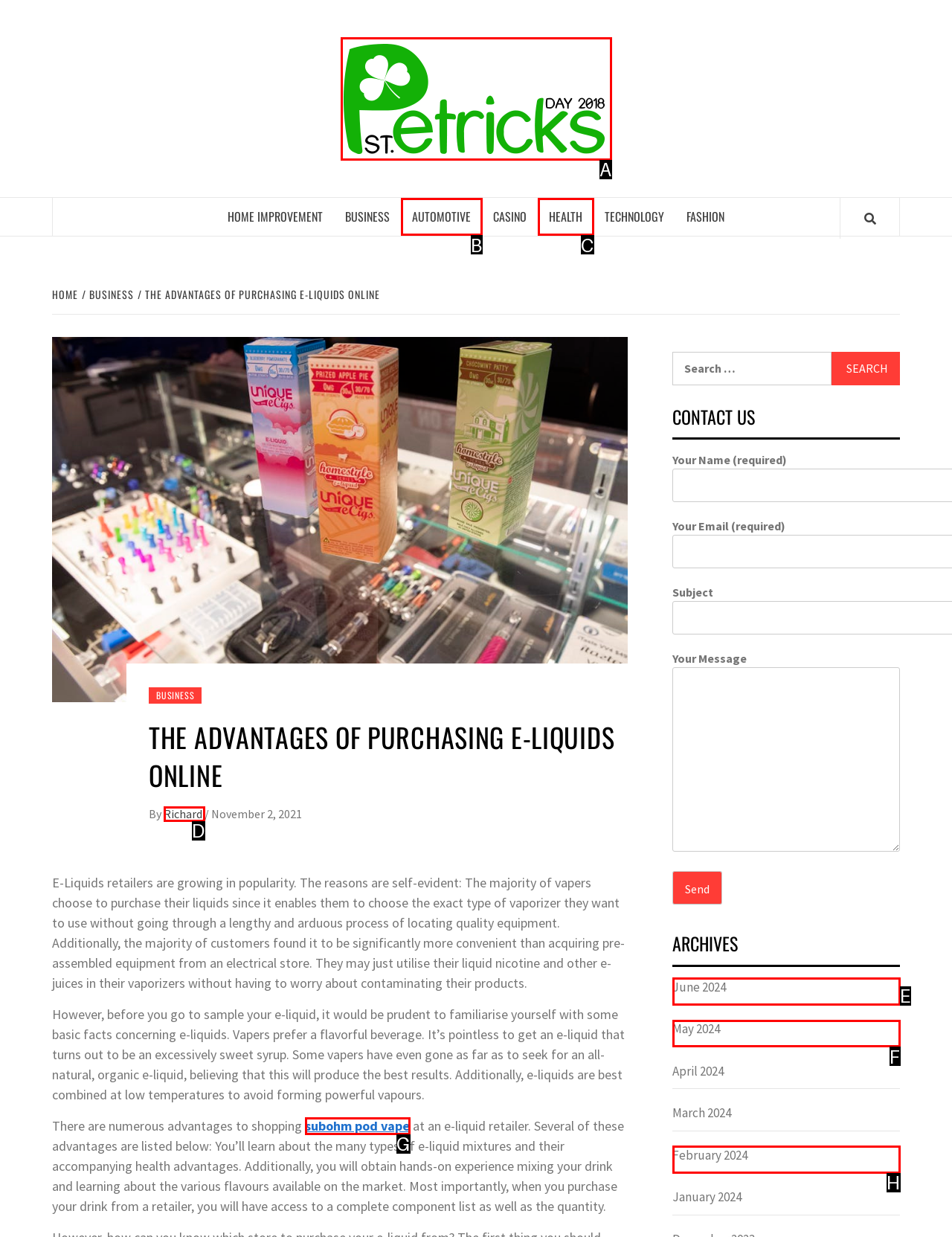Pick the option that corresponds to: subohm pod vape
Provide the letter of the correct choice.

G